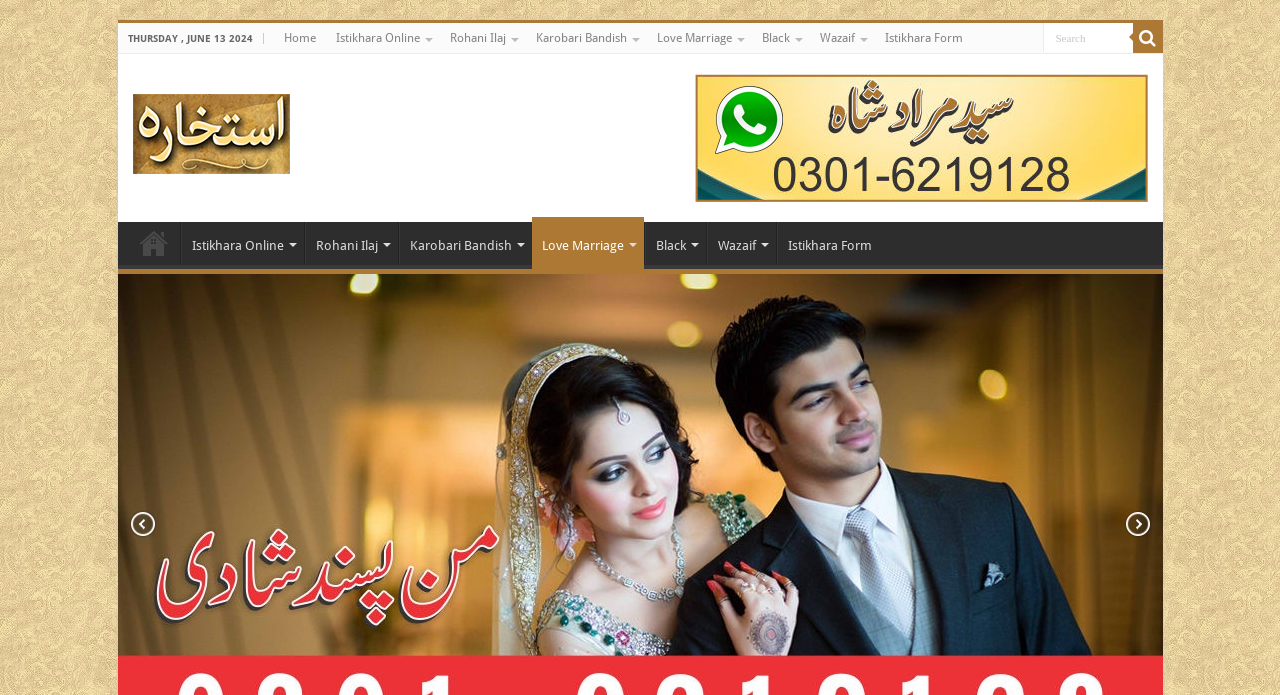Indicate the bounding box coordinates of the clickable region to achieve the following instruction: "go to home page."

[0.214, 0.033, 0.254, 0.076]